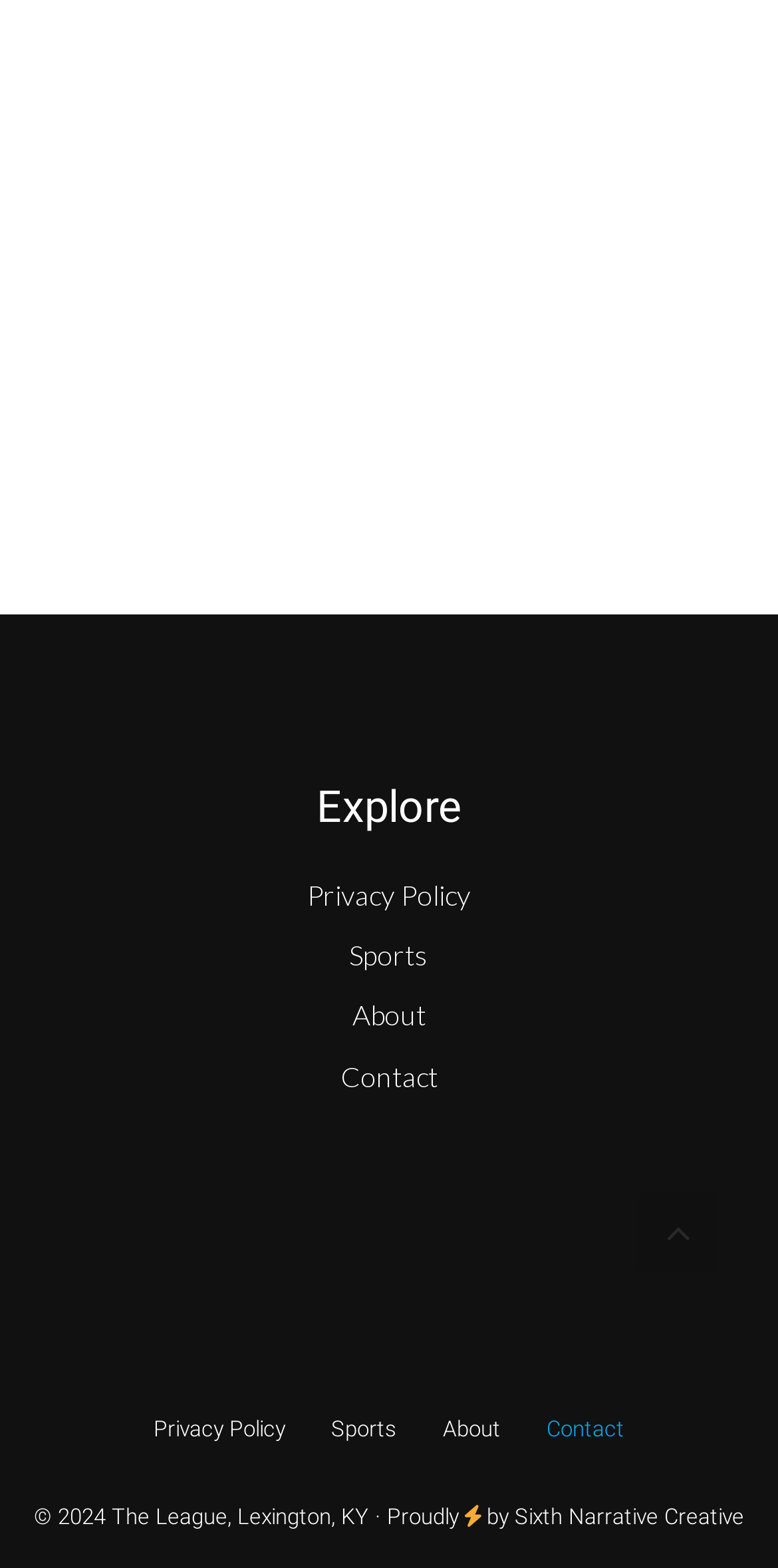What type of links are present in the footer section?
Give a detailed and exhaustive answer to the question.

The footer section contains links such as 'Privacy Policy', 'Sports', 'About', and 'Contact', which are typically found in the footer section of a website and provide information about the website's policies, about the organization, and contact details.